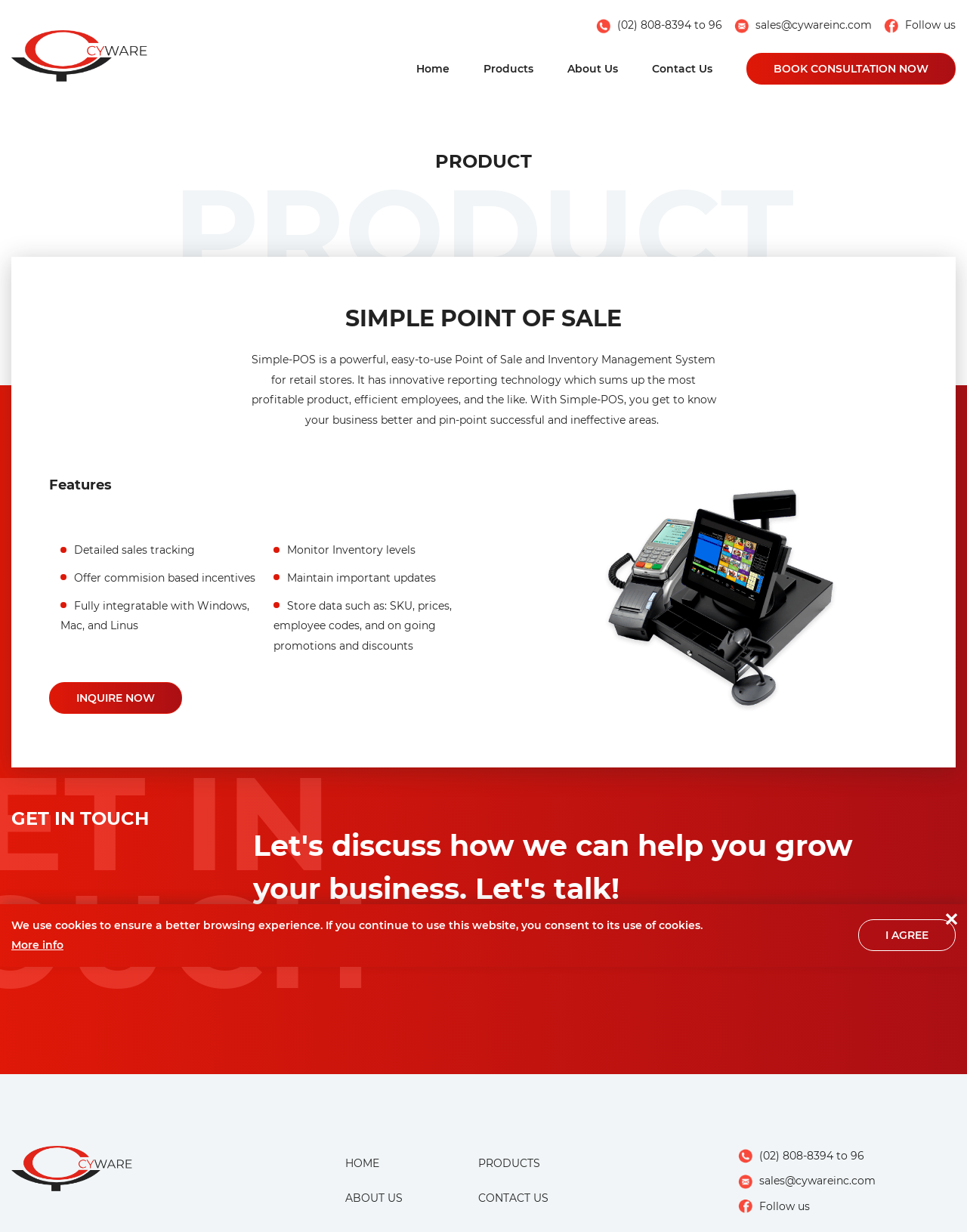Using the provided element description, identify the bounding box coordinates as (top-left x, top-left y, bottom-right x, bottom-right y). Ensure all values are between 0 and 1. Description: About Us

[0.345, 0.958, 0.428, 0.987]